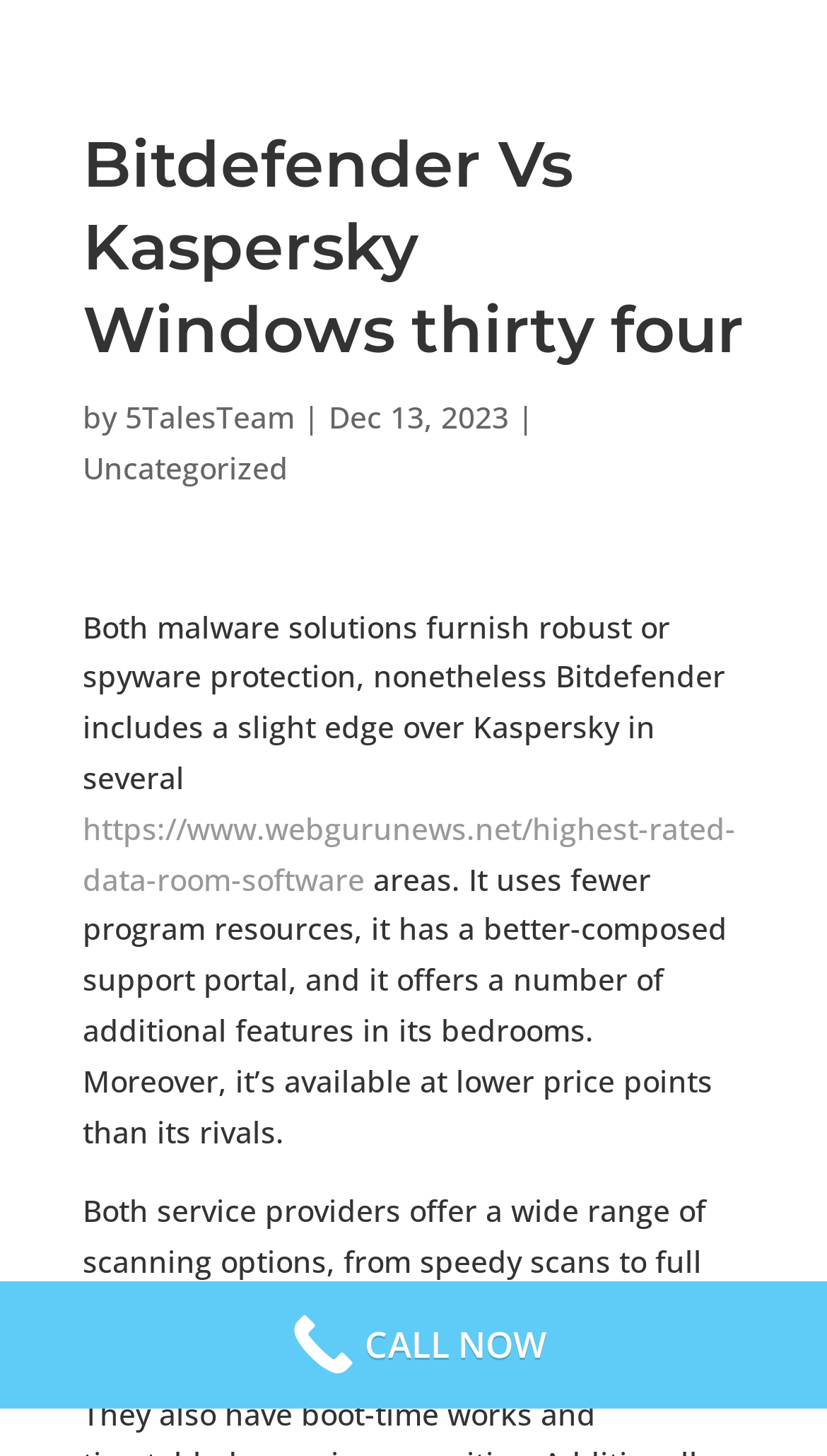Please identify the webpage's heading and generate its text content.

Bitdefender Vs Kaspersky Windows thirty four